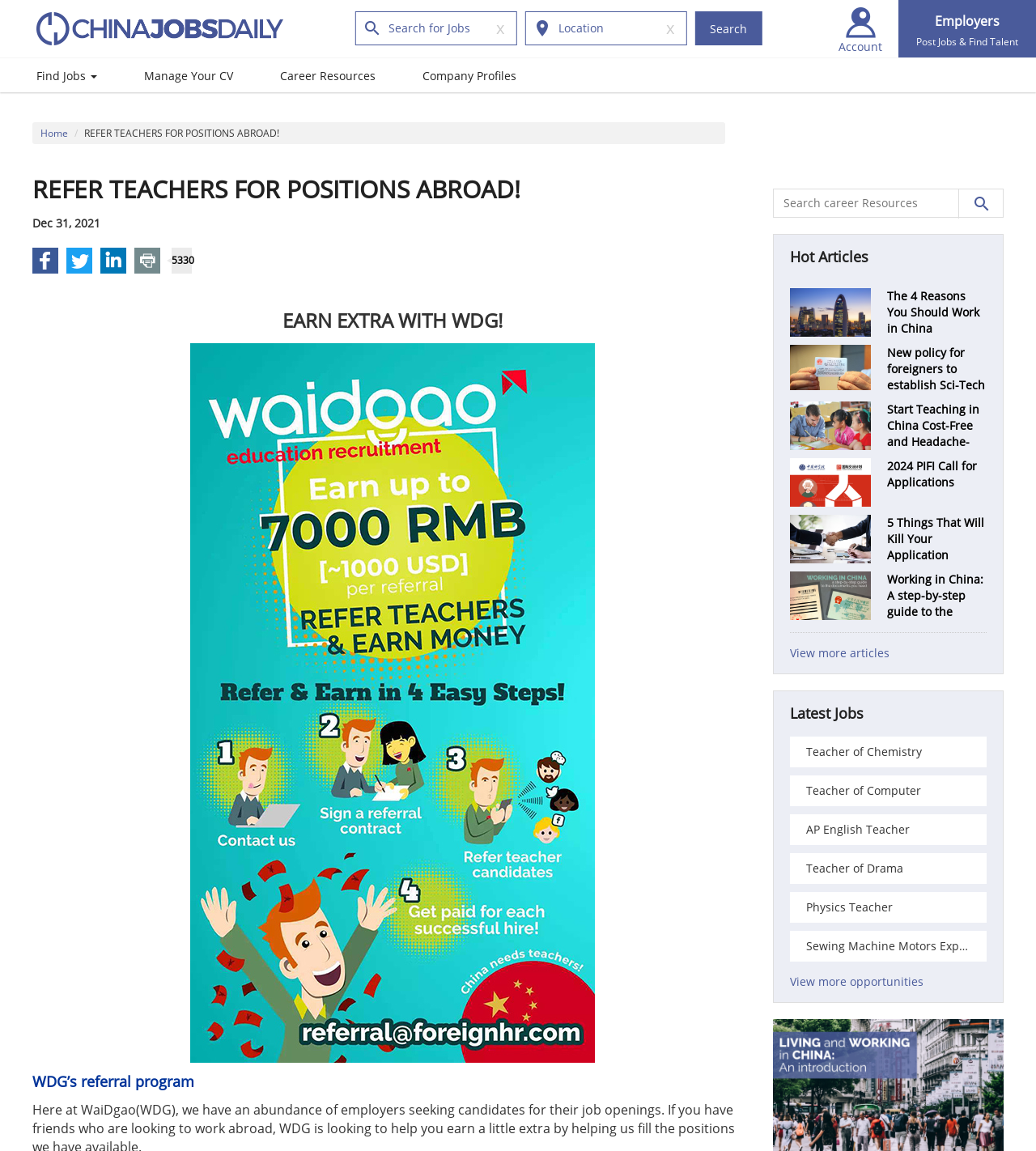What is the purpose of the search bar?
Please provide a comprehensive answer based on the details in the screenshot.

The search bar is located at the top of the webpage, and it has a placeholder text 'Search for Jobs'. This suggests that the search bar is intended for users to search for job opportunities on the website.